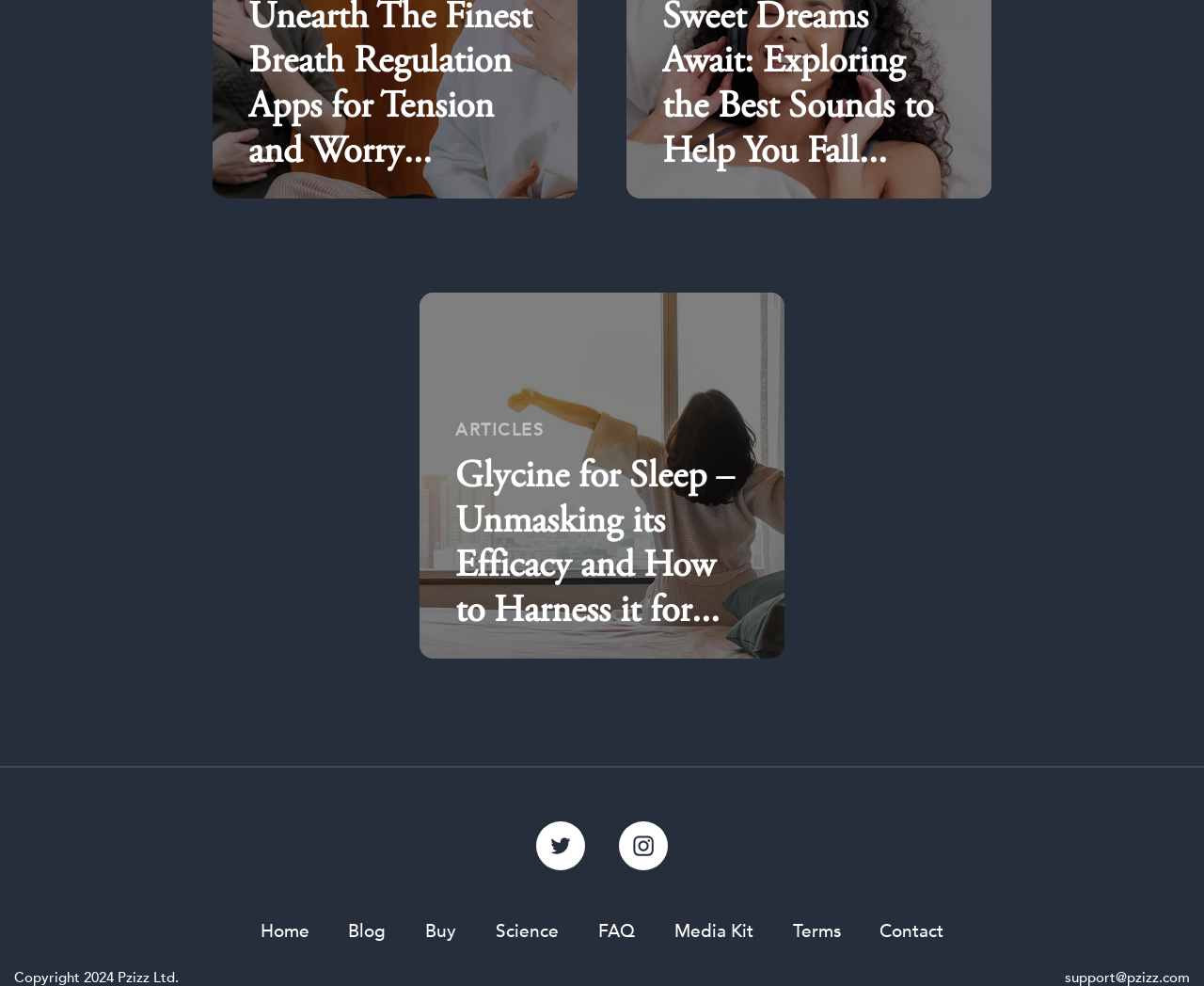Use a single word or phrase to answer the following:
How many main sections are present in the webpage?

5